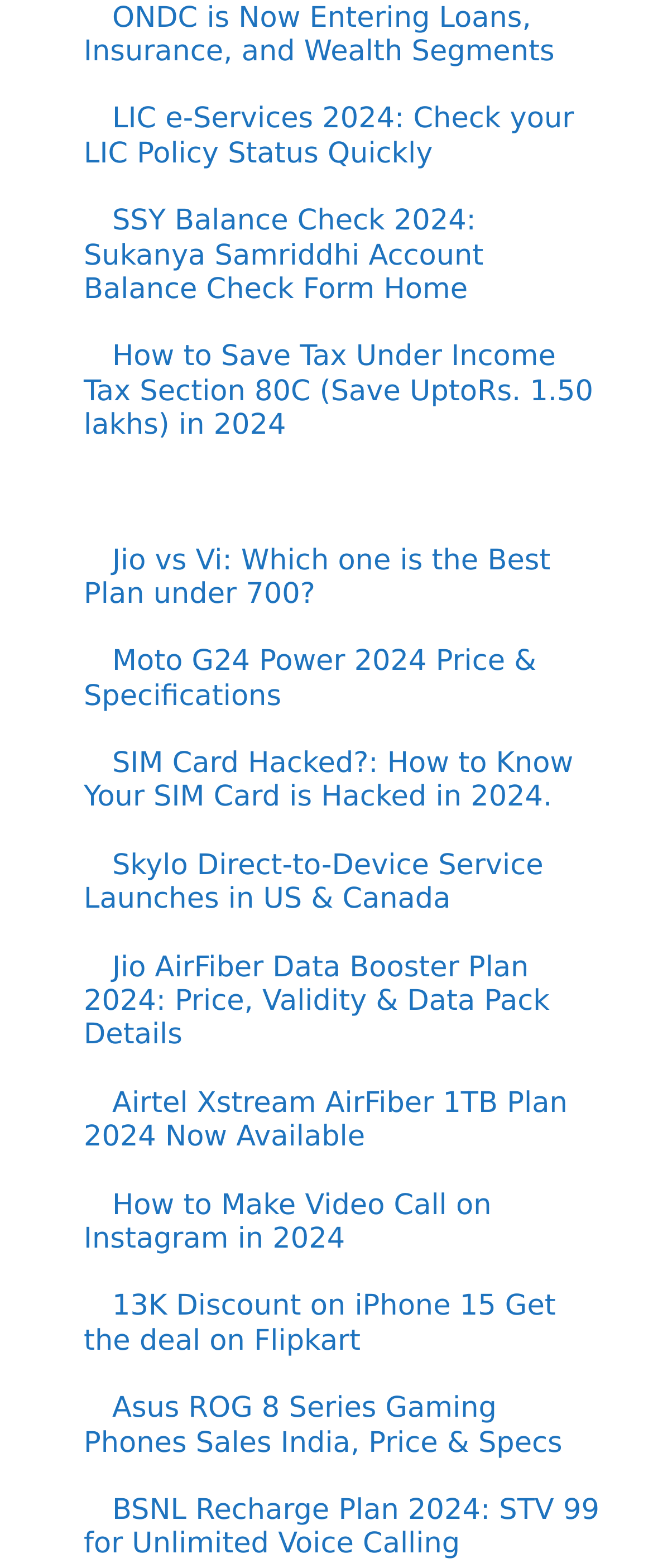Provide a one-word or brief phrase answer to the question:
What is the topic of the link with the highest y2 coordinate?

BSNL Recharge Plan